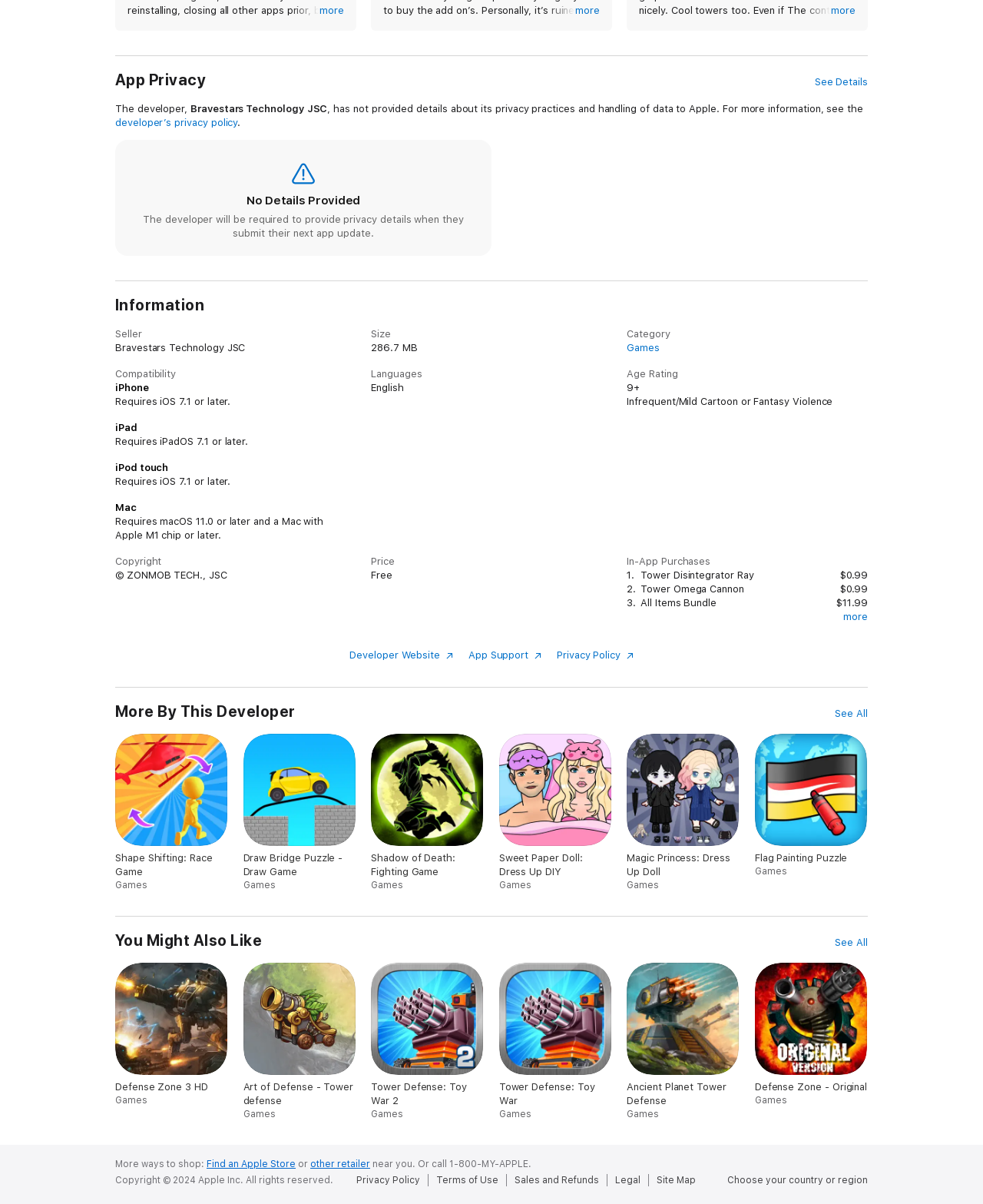Bounding box coordinates are specified in the format (top-left x, top-left y, bottom-right x, bottom-right y). All values are floating point numbers bounded between 0 and 1. Please provide the bounding box coordinate of the region this sentence describes: App Support

[0.476, 0.539, 0.551, 0.549]